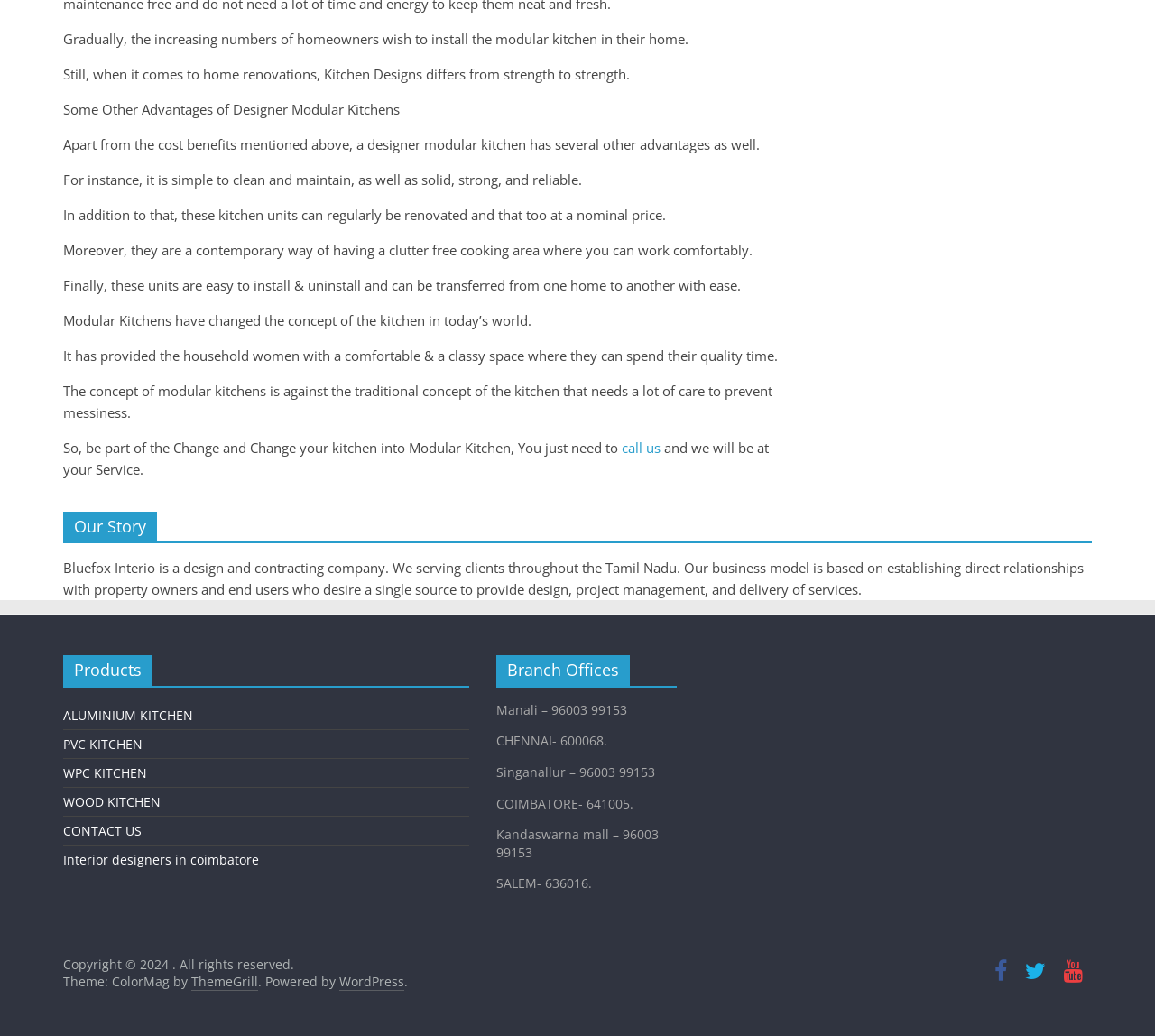Locate the bounding box coordinates of the segment that needs to be clicked to meet this instruction: "visit the 'ALUMINIUM KITCHEN' page".

[0.055, 0.682, 0.167, 0.698]